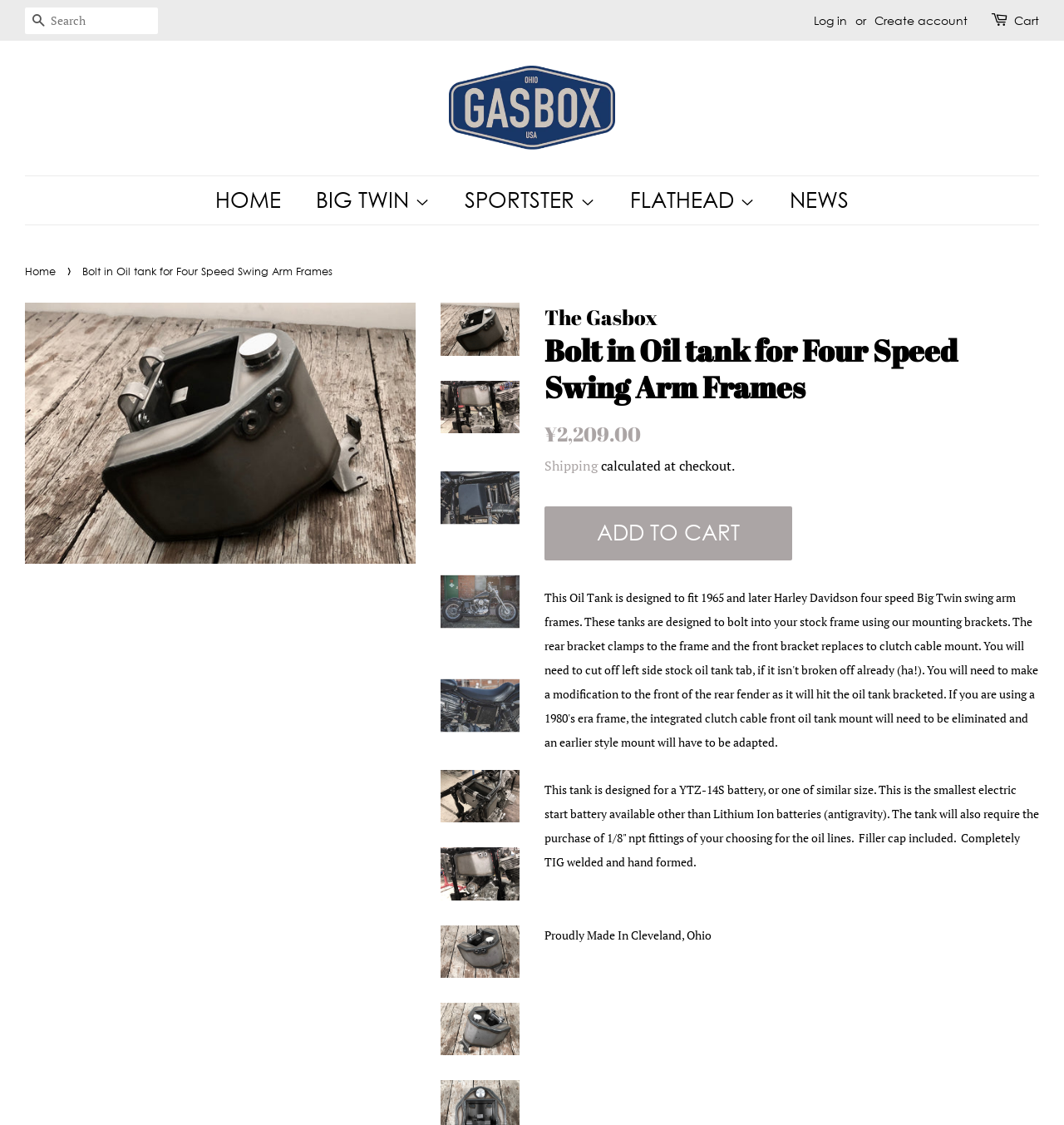Describe all the key features and sections of the webpage thoroughly.

This webpage is about a bolt-in oil tank designed for 1965 and later Harley Davidson four-speed big twin swing arm frames. At the top, there is a search bar and a login/create account section on the right side. Below that, there is a navigation menu with links to different categories, including "HOME", "BIG TWIN", "SPORTSTER", "FLATHEAD", and "NEWS".

On the left side of the page, there is a breadcrumb navigation showing the current page's location. Below that, there is a large image of the oil tank, followed by multiple links to the same product with different images. These links are arranged vertically, taking up most of the page's content area.

To the right of the images, there is a section with product information, including the product name, regular price, and a call-to-action button to add the product to the cart. Below that, there are details about the product, including its design, features, and manufacturing information.

At the very bottom of the page, there is a section with additional product information, including a note about the required battery size and fittings, as well as the product's welding and manufacturing process.